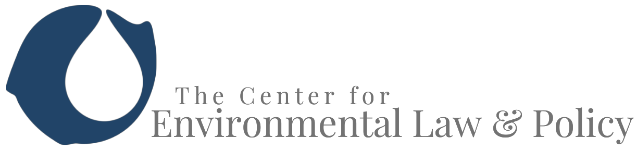Answer the question in one word or a short phrase:
What is the main focus of the Center for Environmental Law & Policy?

Environmental issues